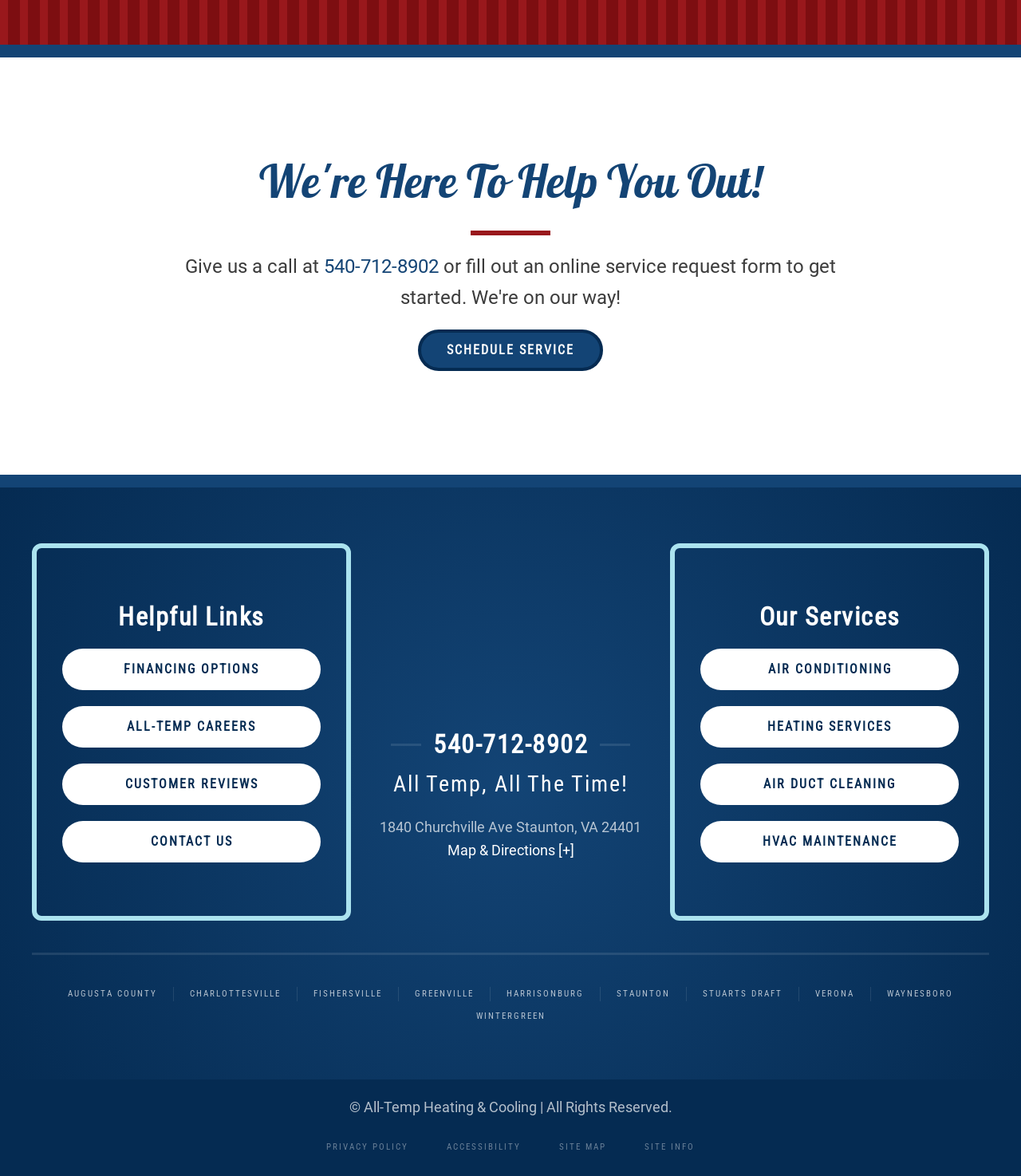What is the copyright information of the webpage?
Respond with a short answer, either a single word or a phrase, based on the image.

© All-Temp Heating & Cooling | All Rights Reserved.